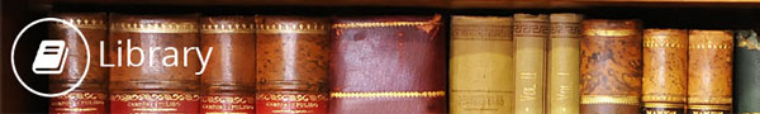Answer succinctly with a single word or phrase:
What themes are highlighted by this visual representation?

Financial and educational themes